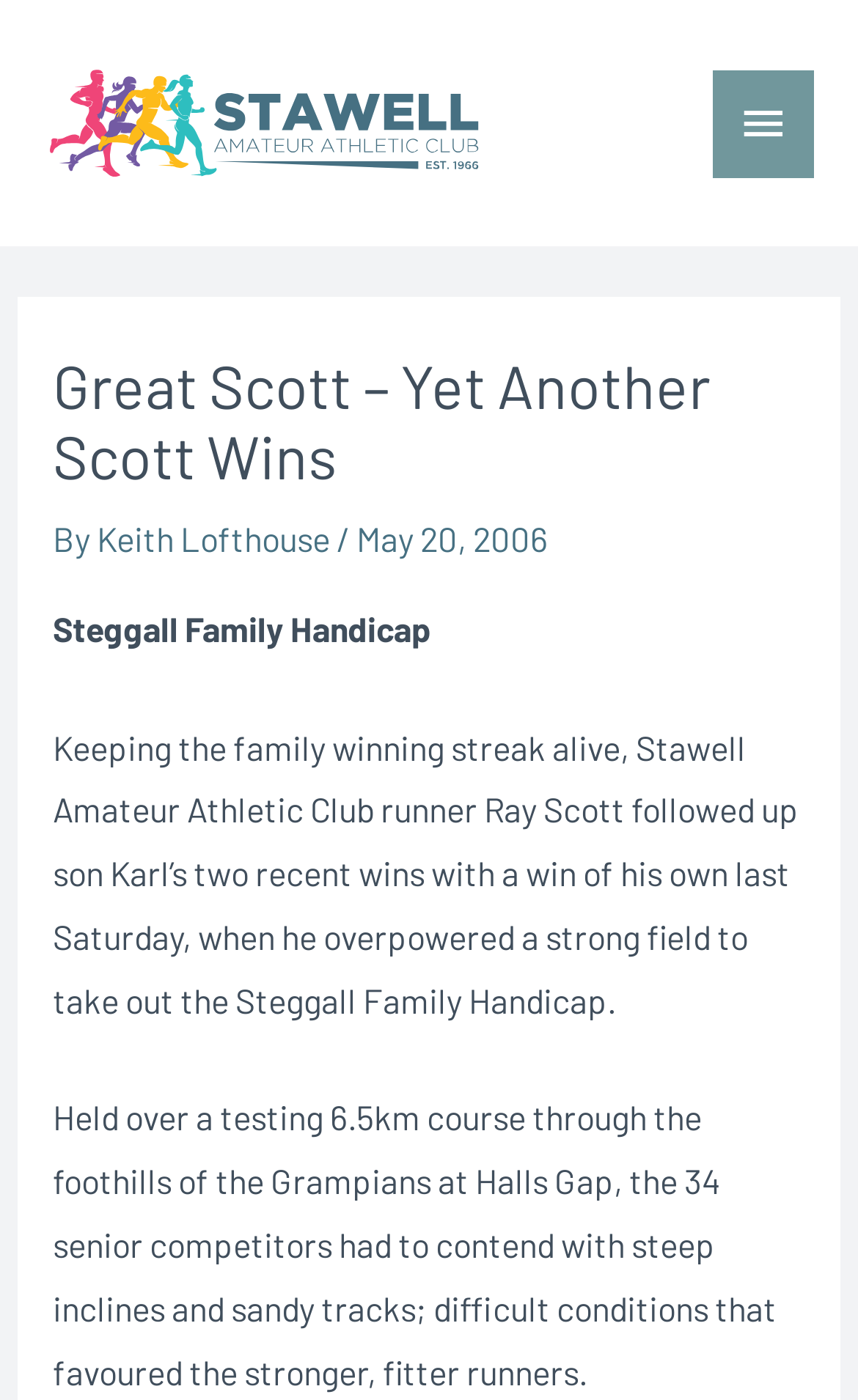Detail the various sections and features of the webpage.

The webpage is about an article titled "Great Scott - Yet Another Scott Wins" from the Stawell Amateur Athletic Club. At the top left, there is a link to the club's website, accompanied by an image of the club's logo. On the top right, there is a main menu button that can be expanded.

Below the menu button, there is a header section that spans almost the entire width of the page. The header contains the article title "Great Scott – Yet Another Scott Wins" in a prominent heading, followed by the author's name "Keith Lofthouse" and the publication date "May 20, 2006".

Underneath the header, there is a section that describes the Steggall Family Handicap event. The text explains that Ray Scott, a runner from the Stawell Amateur Athletic Club, won the event, following in the footsteps of his son Karl's recent wins. The text also provides details about the event, including the course and the challenging conditions faced by the competitors.

There are no other images on the page besides the club's logo. The layout is simple, with a clear hierarchy of headings and text, making it easy to read and follow.